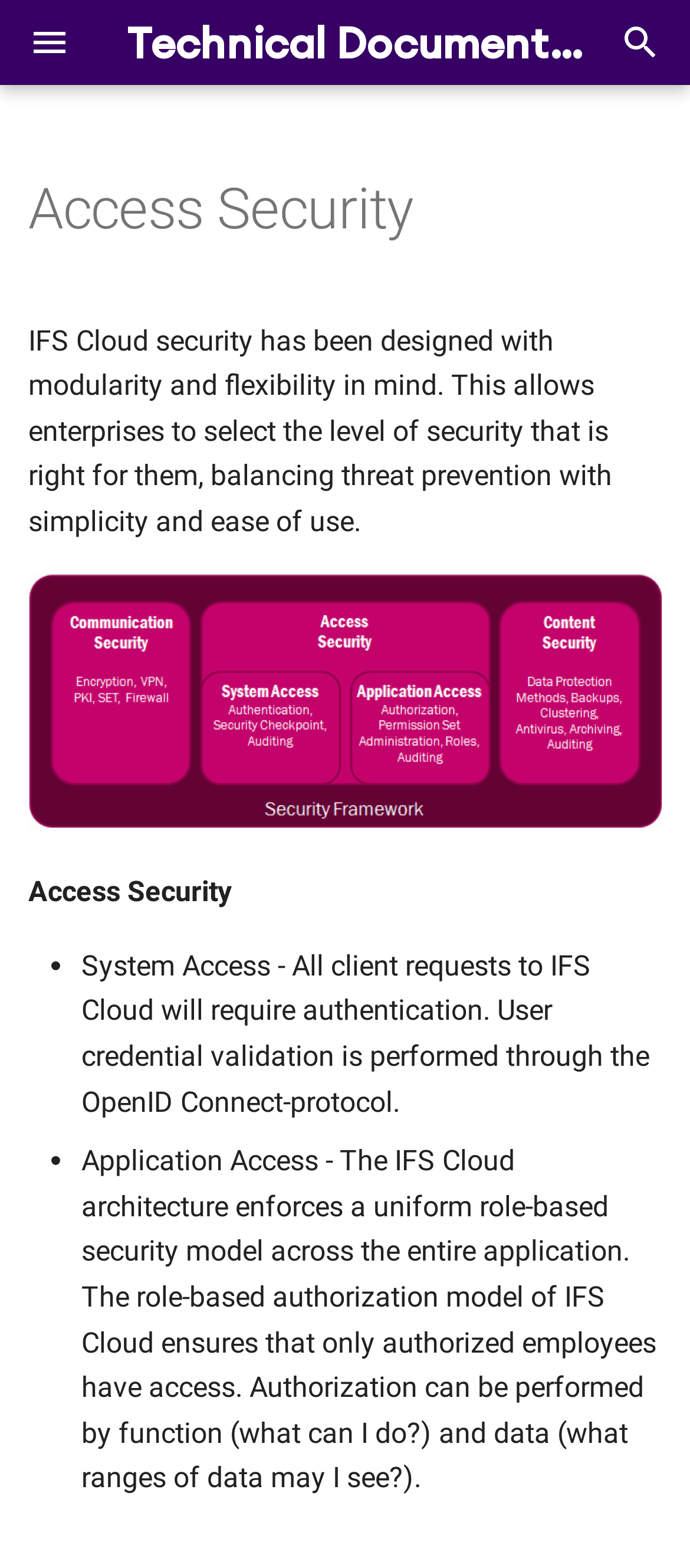Show the bounding box coordinates of the element that should be clicked to complete the task: "Read about System Access".

[0.118, 0.605, 0.941, 0.713]